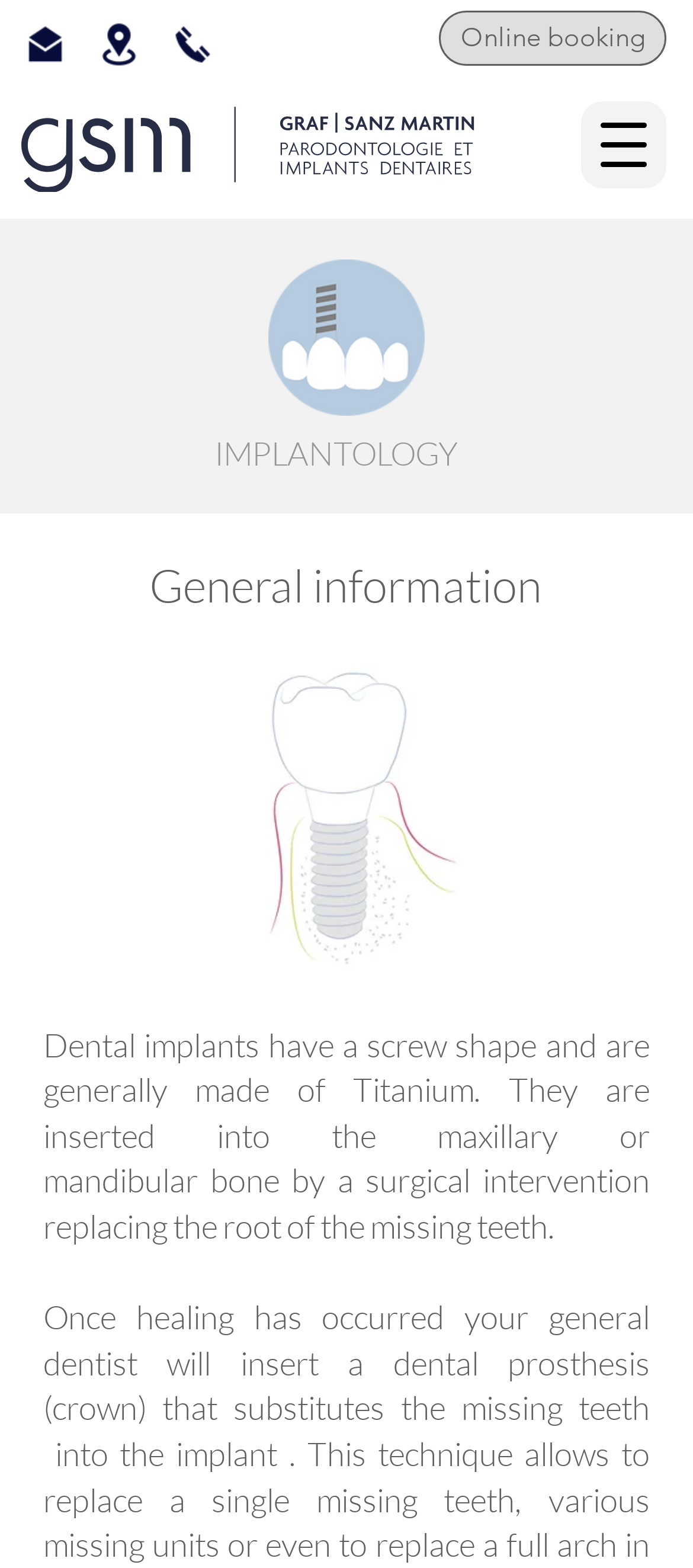Please answer the following question using a single word or phrase: 
What is the shape of dental implants?

Screw shape